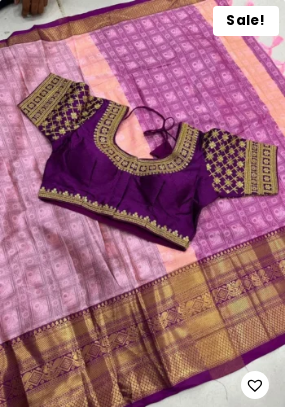Answer the question in one word or a short phrase:
What is the occasion for which the saree is suitable?

Festive occasions or special gatherings